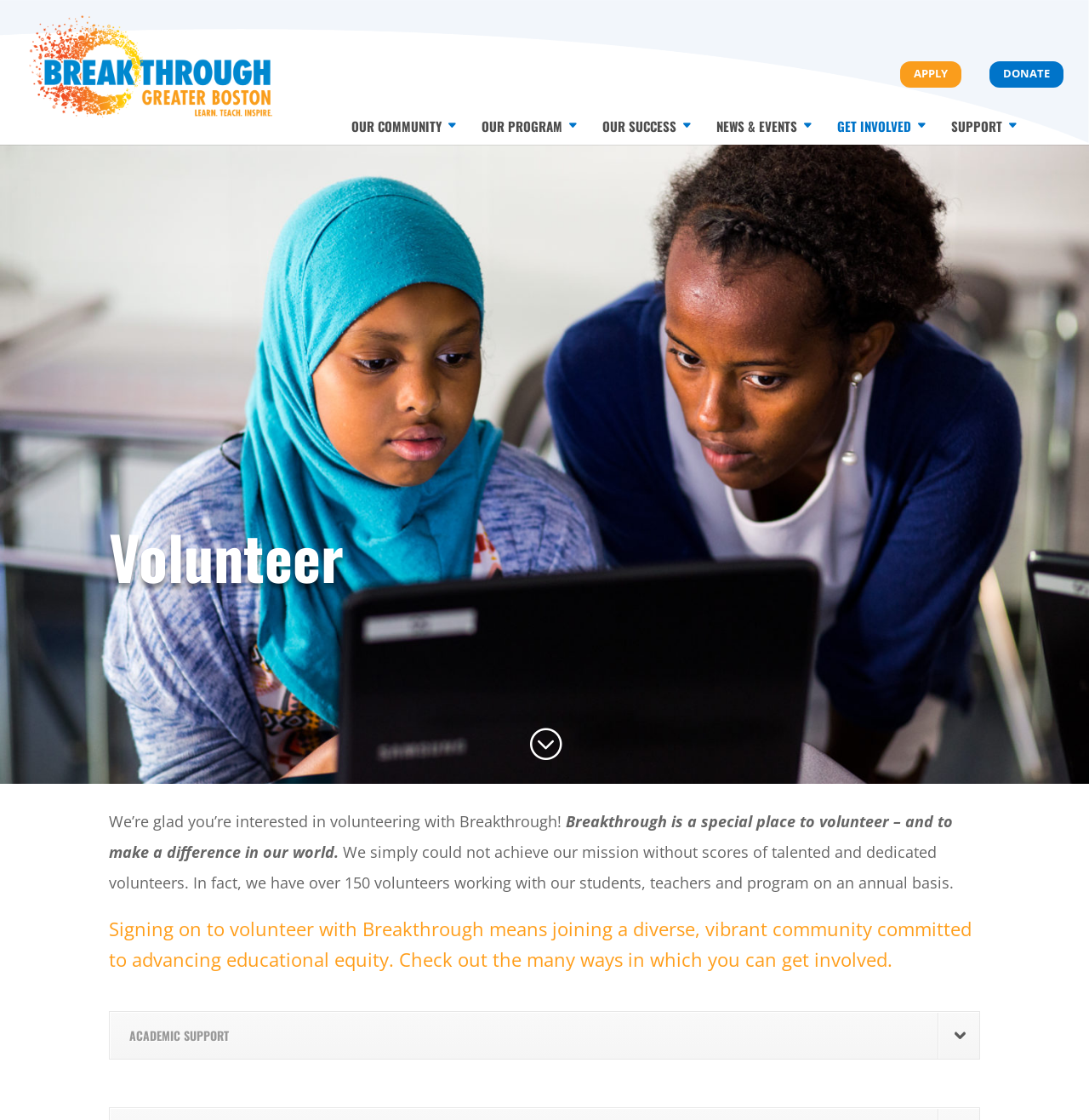Using the provided element description: "Apply", identify the bounding box coordinates. The coordinates should be four floats between 0 and 1 in the order [left, top, right, bottom].

[0.827, 0.055, 0.883, 0.078]